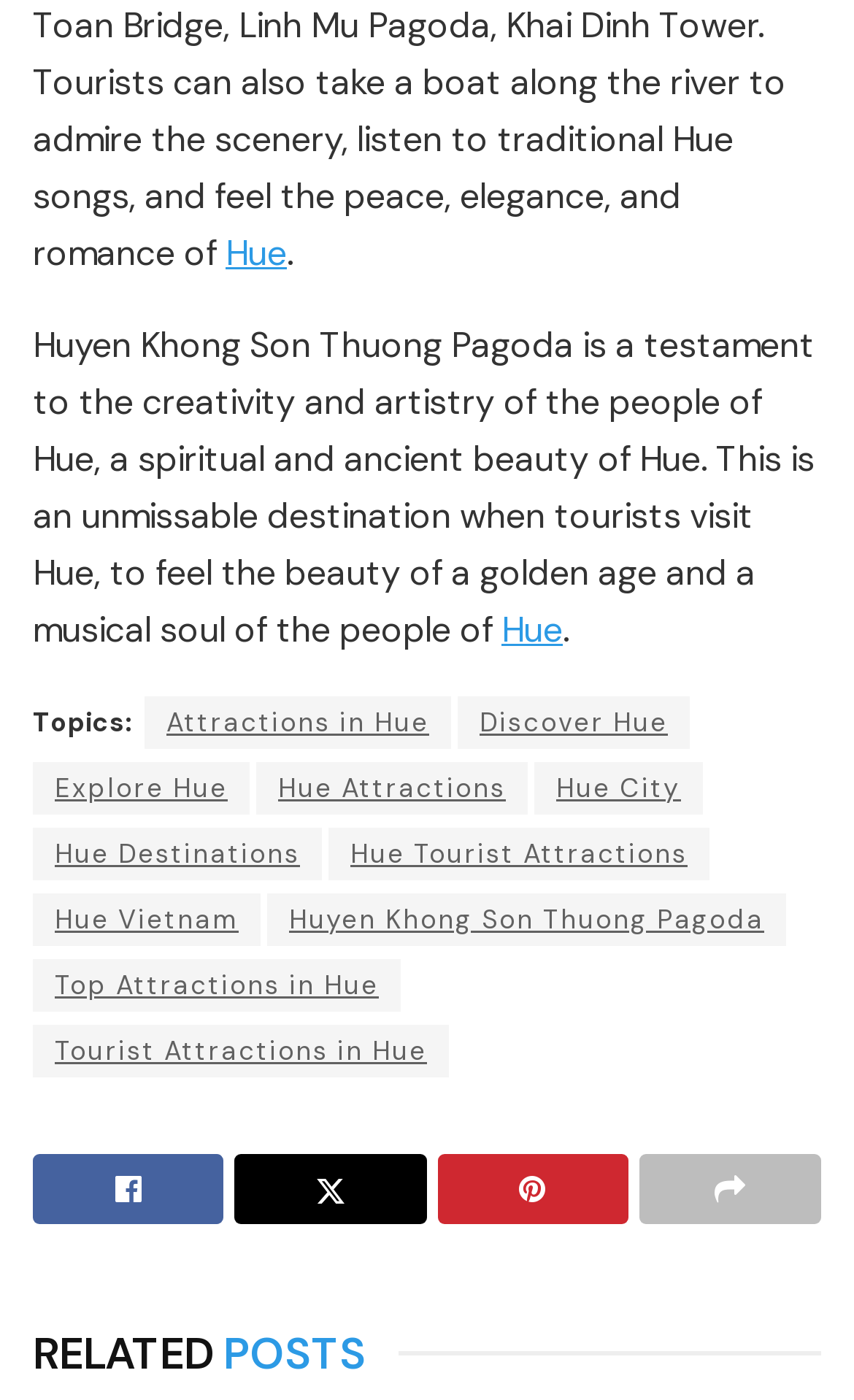Bounding box coordinates must be specified in the format (top-left x, top-left y, bottom-right x, bottom-right y). All values should be floating point numbers between 0 and 1. What are the bounding box coordinates of the UI element described as: Huyen Khong Son Thuong Pagoda

[0.313, 0.638, 0.921, 0.675]